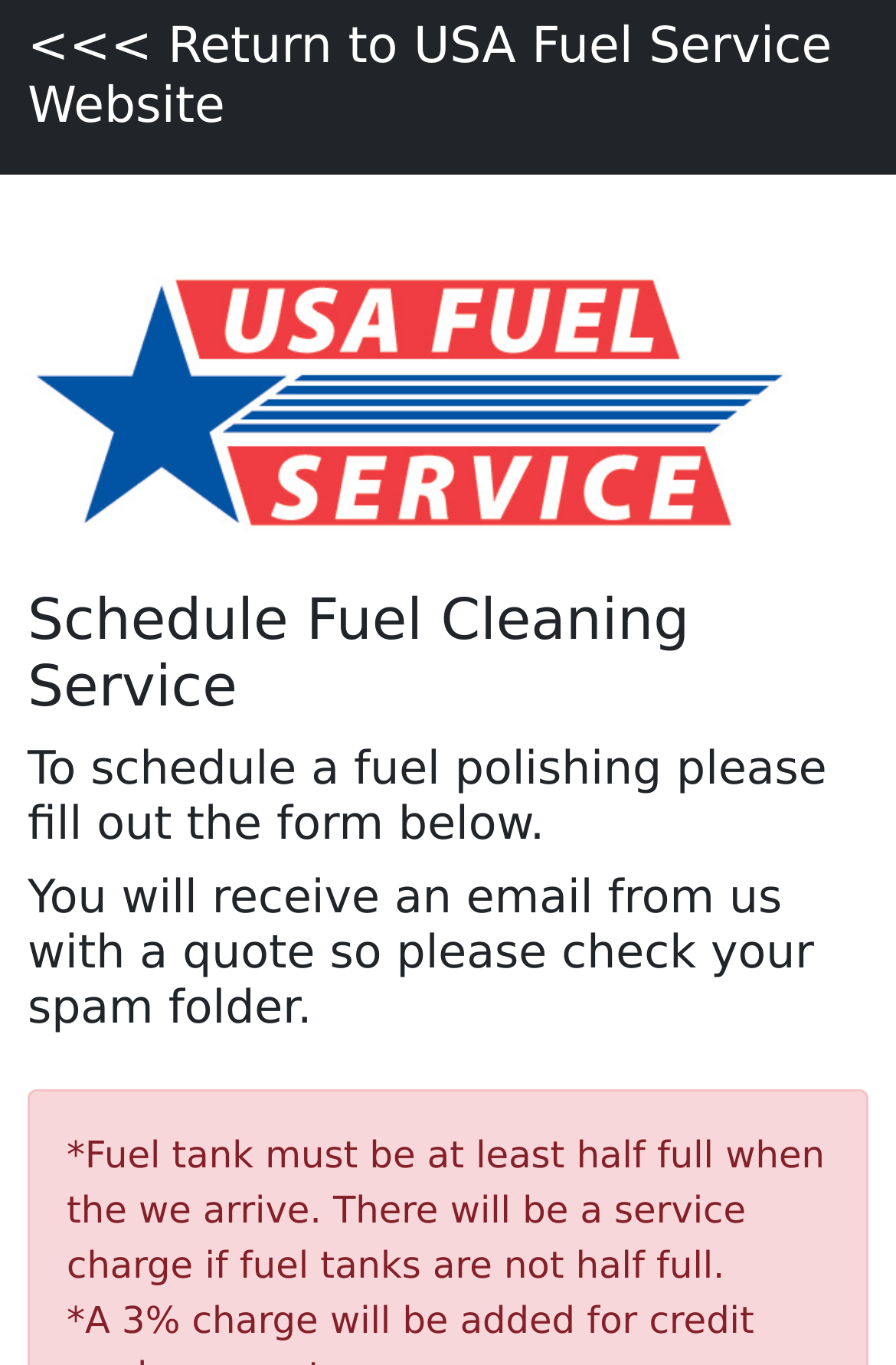Utilize the information from the image to answer the question in detail:
What is the minimum fuel level required for the service?

According to the webpage, 'Fuel tank must be at least half full when we arrive. There will be a service charge if fuel tanks are not half full.' This implies that the minimum fuel level required for the service is half full.